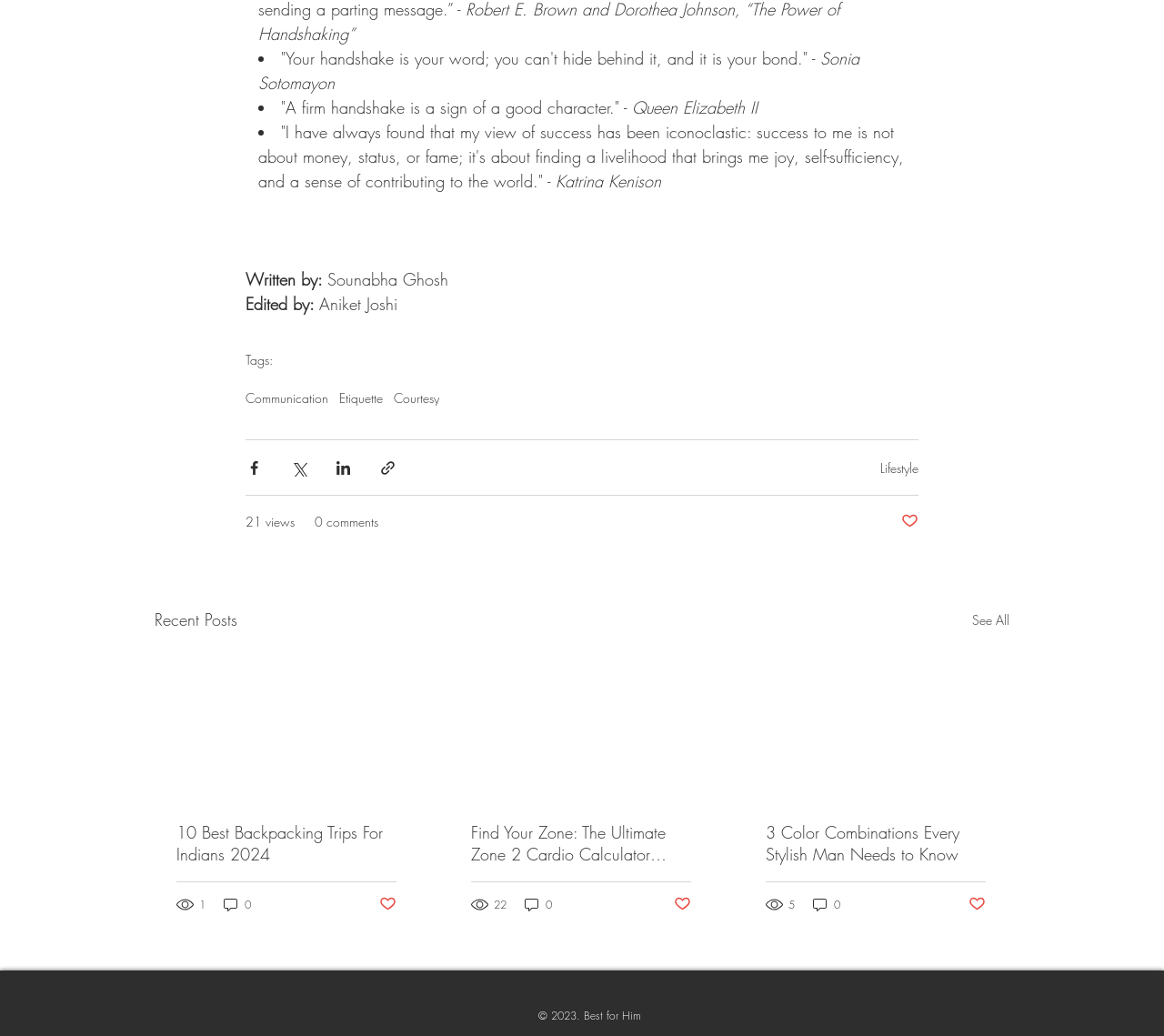Please provide a brief answer to the following inquiry using a single word or phrase:
What are the three categories of tags?

Communication, Etiquette, Courtesy